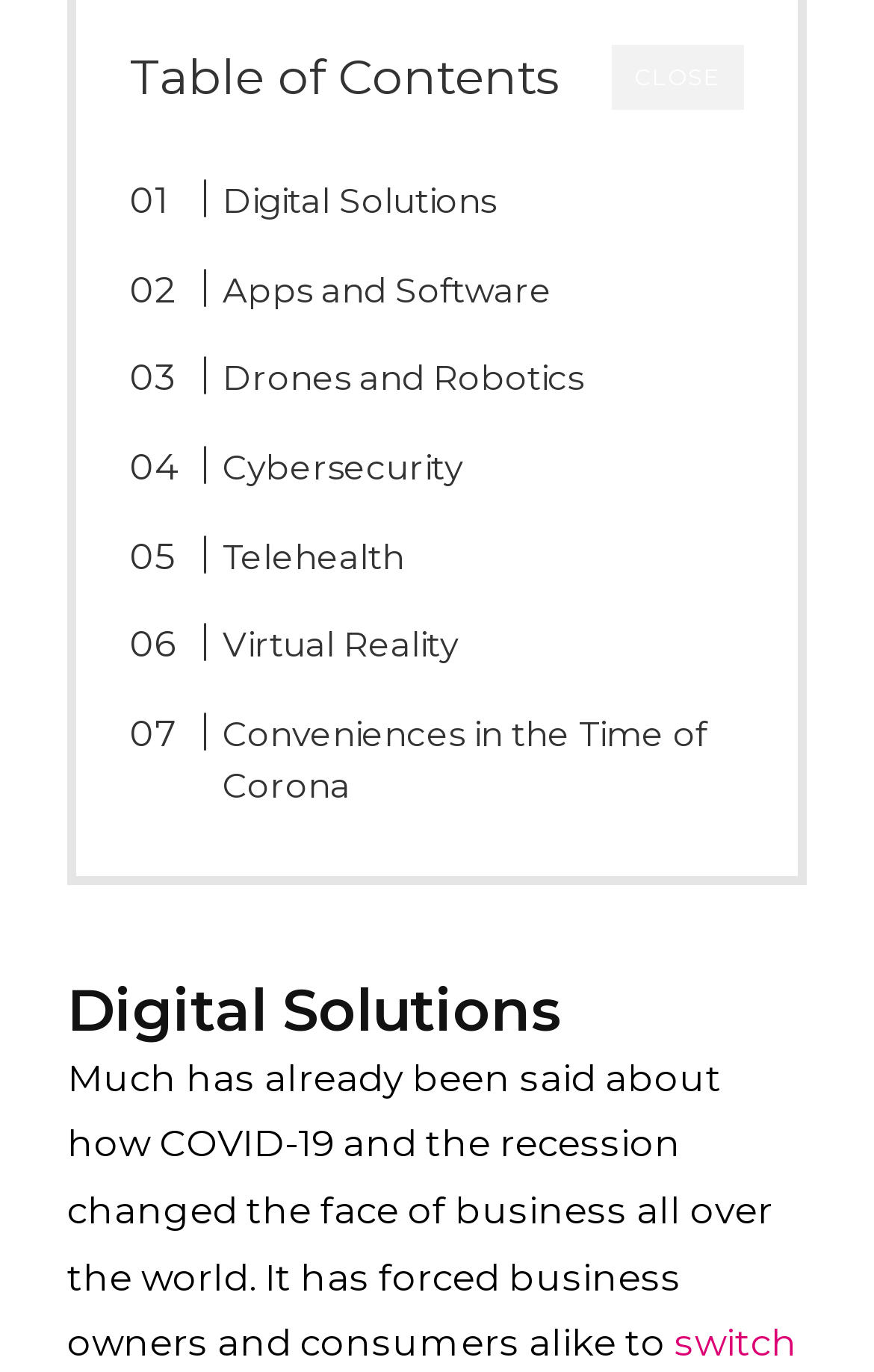What is the last topic listed in the table of contents?
Look at the image and respond with a one-word or short-phrase answer.

Conveniences in the Time of Corona